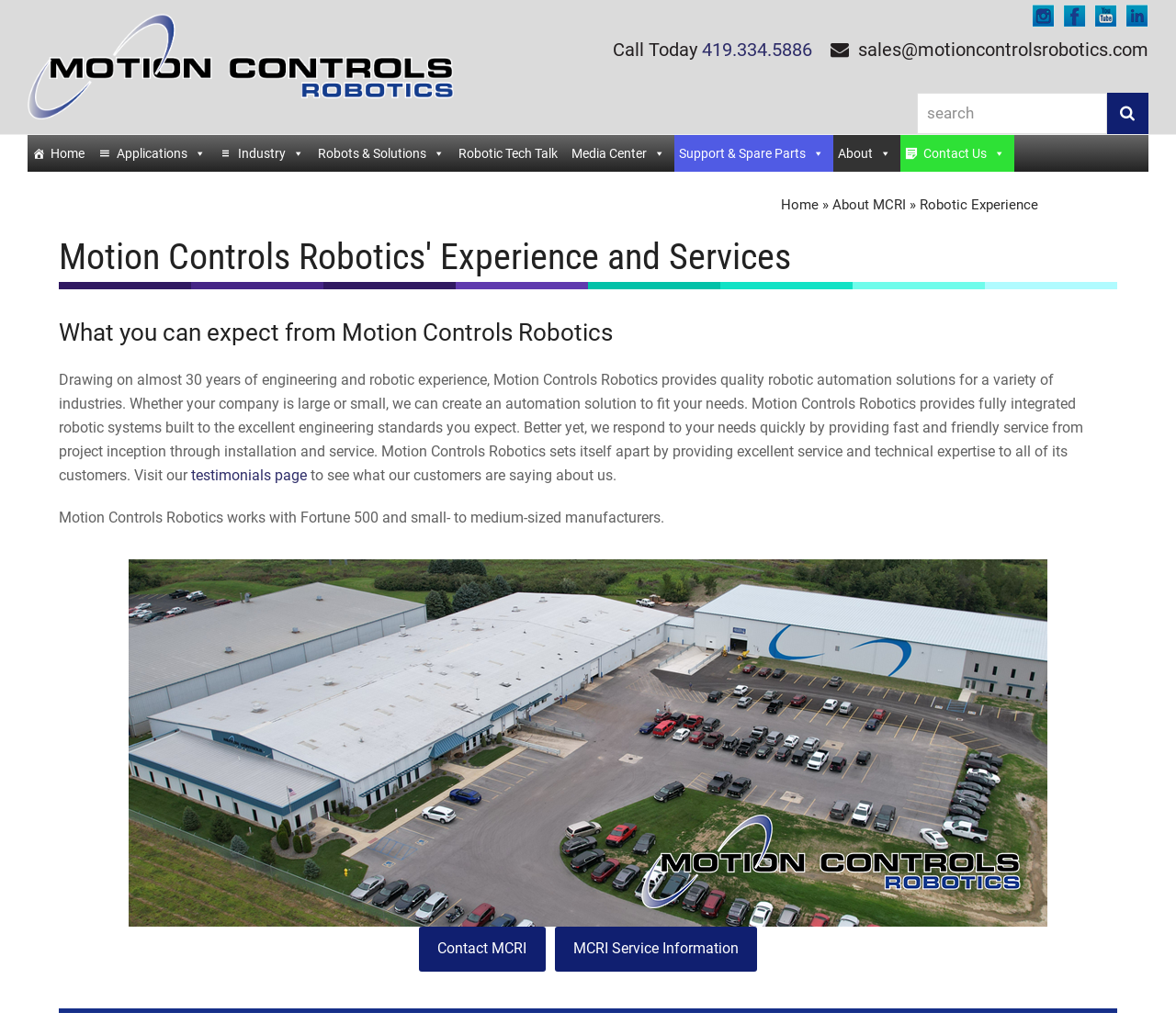Determine the bounding box coordinates of the target area to click to execute the following instruction: "check page view."

None